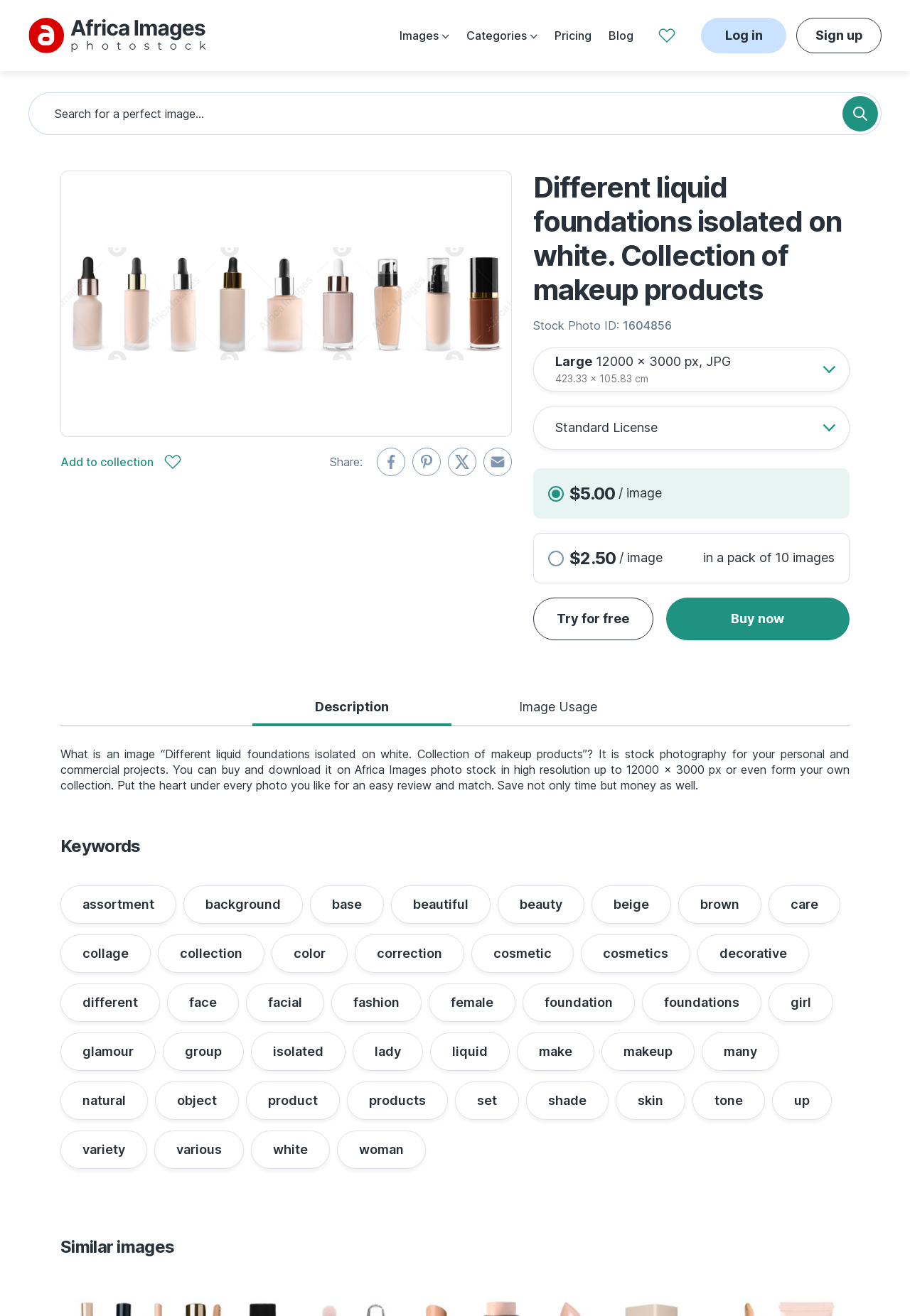Give a detailed account of the webpage, highlighting key information.

This webpage is a stock photo page, specifically showcasing a collection of makeup products, "Different liquid foundations isolated on white." The page has a prominent image of the product at the top, taking up most of the width. Below the image, there are several links and buttons, including "Add to collection," "Share," and social media sharing options.

To the left of the image, there is a navigation menu with links to "Images," "Categories," "Pricing," and "Blog." Below the navigation menu, there is a search bar and buttons to "Log in" and "Sign up."

On the right side of the page, there is a section with details about the stock photo, including its ID, resolution, and size. There is also a menu with licensing options, including a "Standard License" and a "Try for free" button.

Further down the page, there is a section with descriptive text about the stock photo, including its usage and benefits. Below this section, there is a list of keywords related to the stock photo, including "assortment," "background," "beauty," and "cosmetics."

The page has a clean and organized layout, making it easy to navigate and find the necessary information about the stock photo.